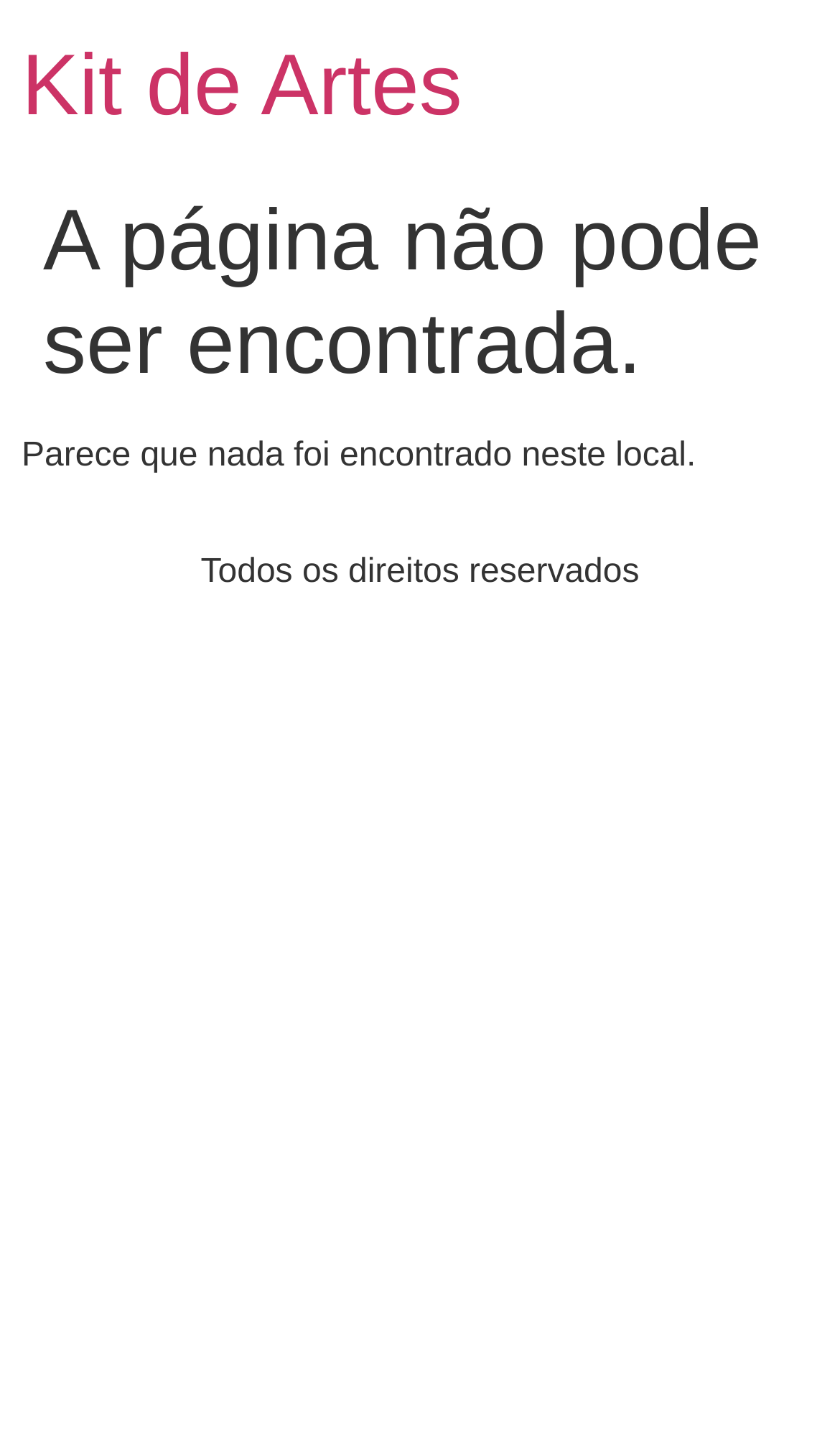From the element description Kit de Artes, predict the bounding box coordinates of the UI element. The coordinates must be specified in the format (top-left x, top-left y, bottom-right x, bottom-right y) and should be within the 0 to 1 range.

[0.026, 0.027, 0.55, 0.093]